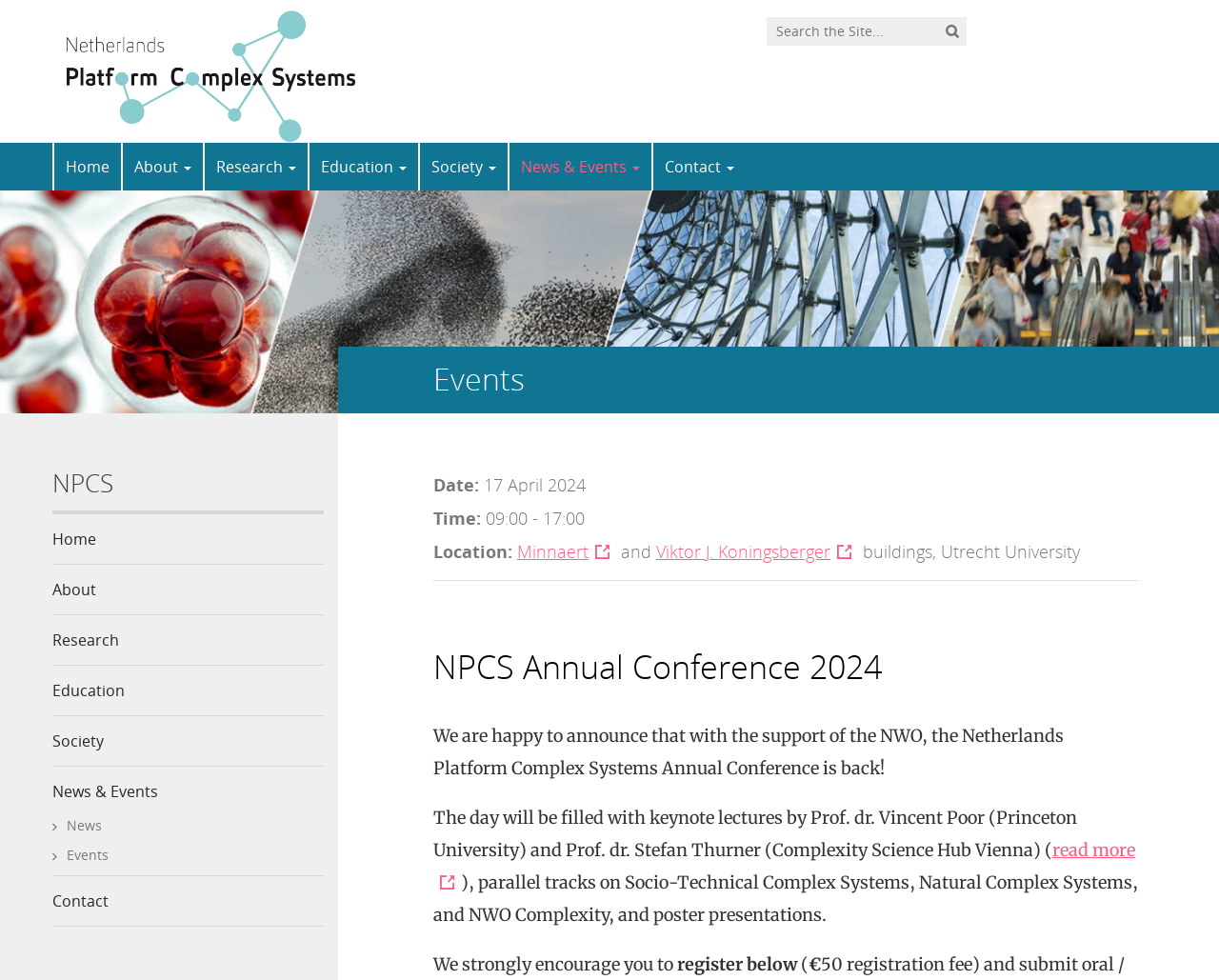Provide a brief response to the question using a single word or phrase: 
What is the date of the NPCS Annual Conference 2024?

17 April 2024